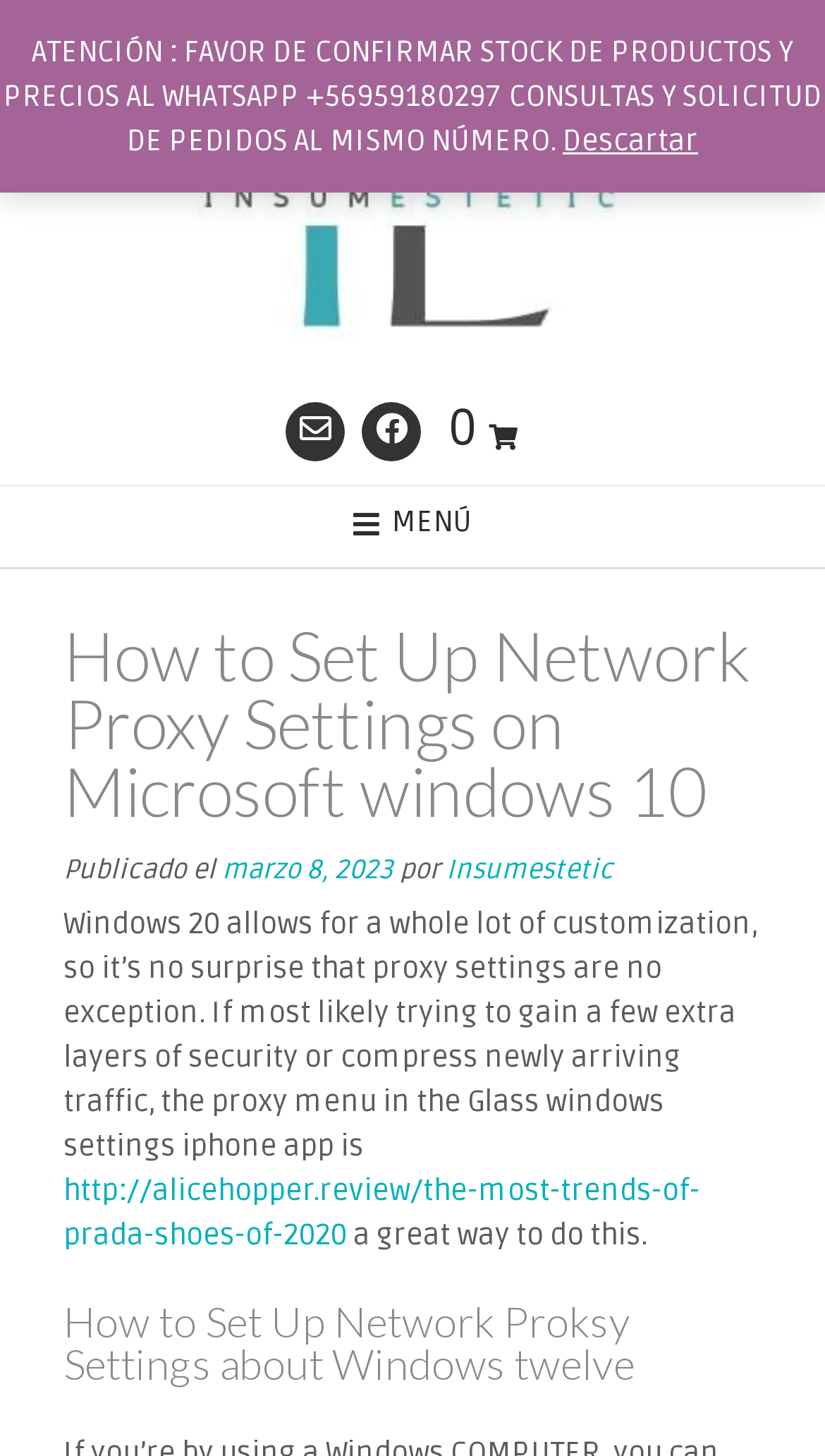Identify the bounding box coordinates of the clickable region to carry out the given instruction: "Check the publication date of the article".

[0.269, 0.586, 0.477, 0.61]